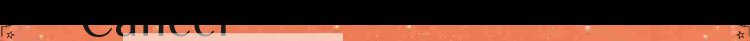Give a one-word or one-phrase response to the question:
What is the time period associated with the Cancer zodiac sign?

June 21 to July 22